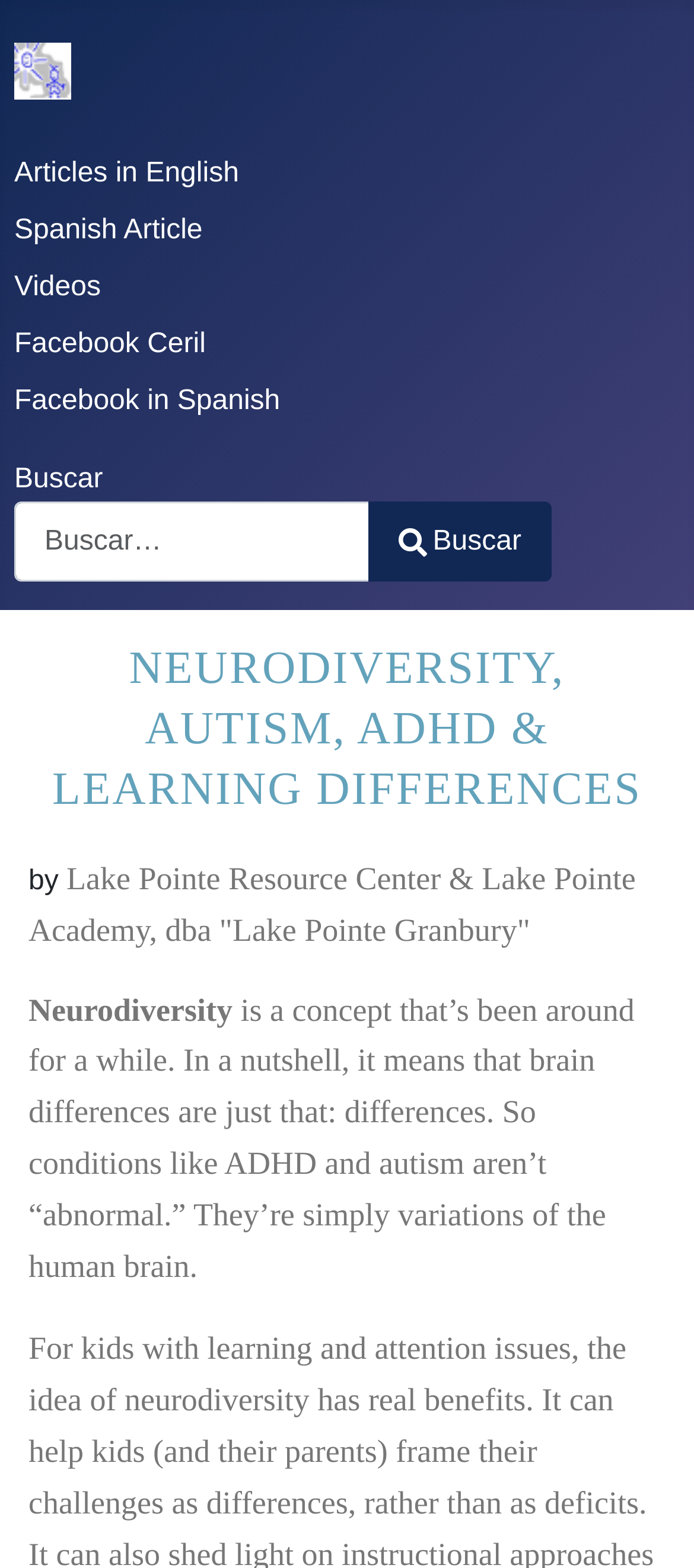Specify the bounding box coordinates of the region I need to click to perform the following instruction: "check legal notices". The coordinates must be four float numbers in the range of 0 to 1, i.e., [left, top, right, bottom].

None